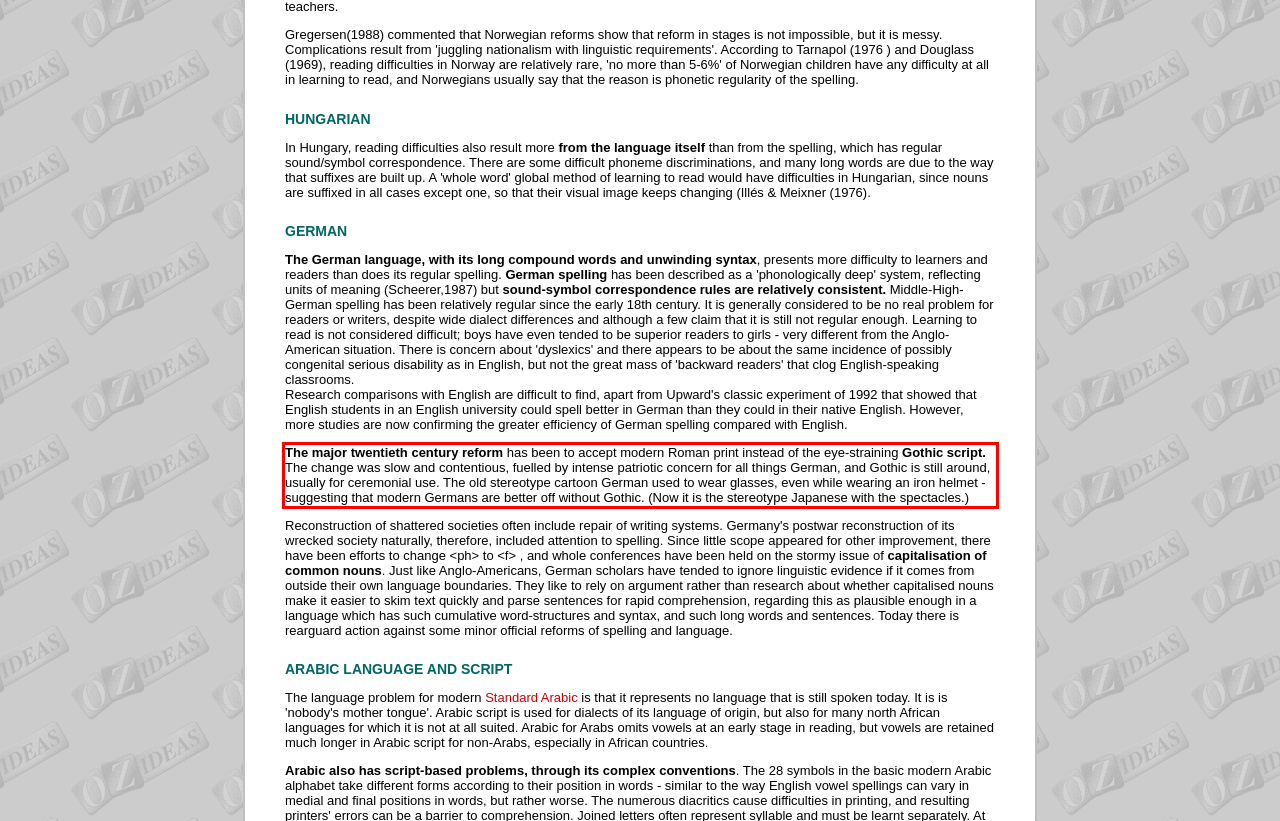Please identify and extract the text from the UI element that is surrounded by a red bounding box in the provided webpage screenshot.

The major twentieth century reform has been to accept modern Roman print instead of the eye-straining Gothic script. The change was slow and contentious, fuelled by intense patriotic concern for all things German, and Gothic is still around, usually for ceremonial use. The old stereotype cartoon German used to wear glasses, even while wearing an iron helmet - suggesting that modern Germans are better off without Gothic. (Now it is the stereotype Japanese with the spectacles.)